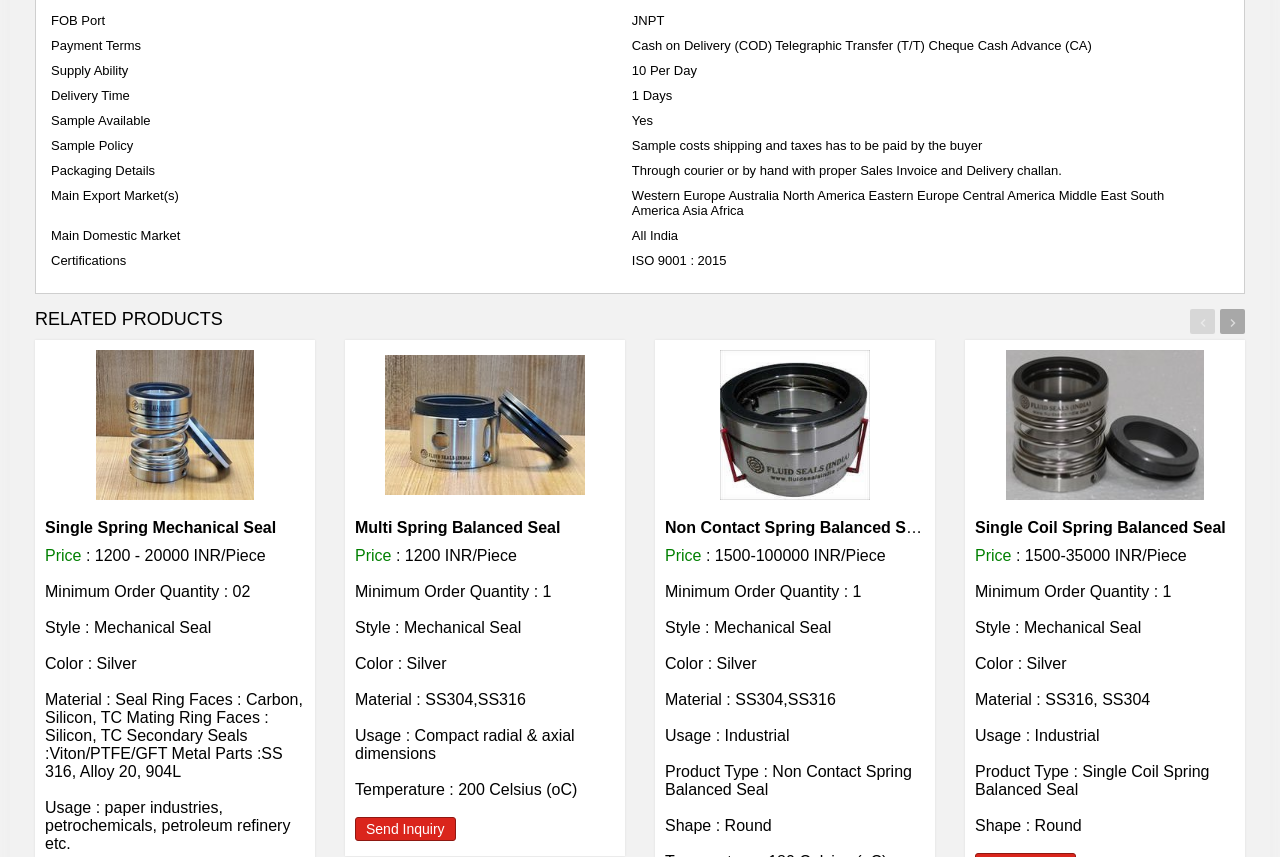Identify the bounding box coordinates for the element you need to click to achieve the following task: "View the details of 'Single Coil Spring Balanced Seal'". The coordinates must be four float values ranging from 0 to 1, formatted as [left, top, right, bottom].

[0.762, 0.408, 0.965, 0.583]